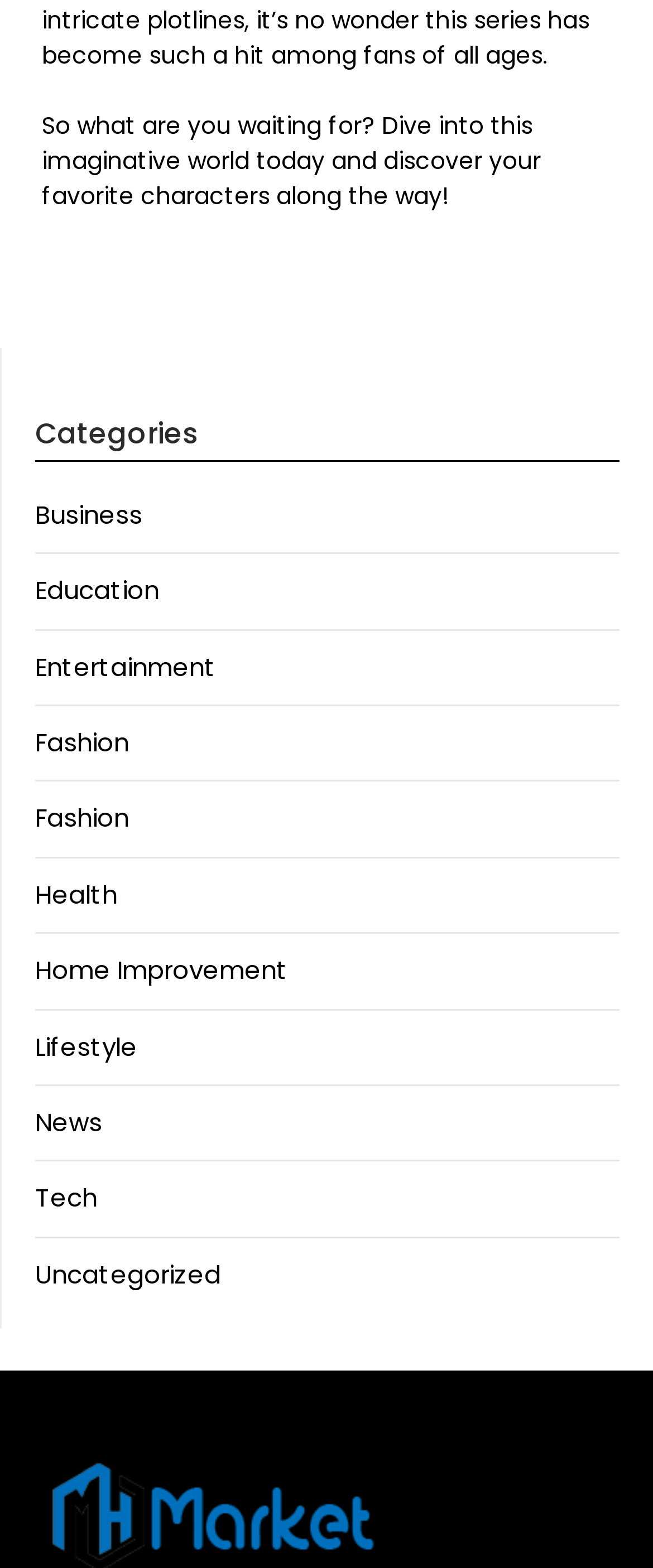Please provide a comprehensive response to the question based on the details in the image: What is the last category listed?

I looked at the links under the 'Categories' heading and found that the last link is 'Uncategorized'.